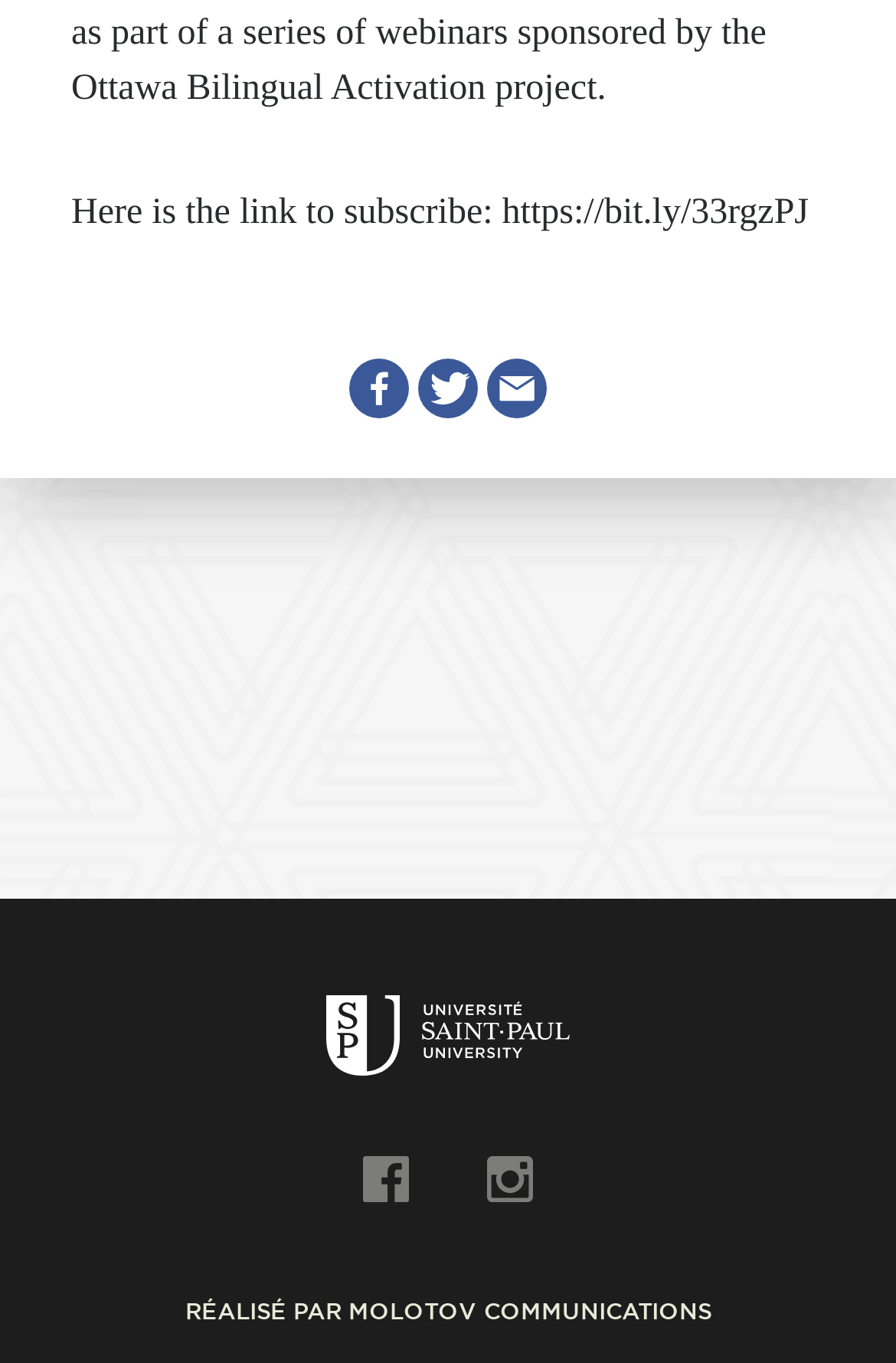With reference to the image, please provide a detailed answer to the following question: How many links are there in the top section?

The top section of the webpage contains three links, each with an image, aligned horizontally next to each other.